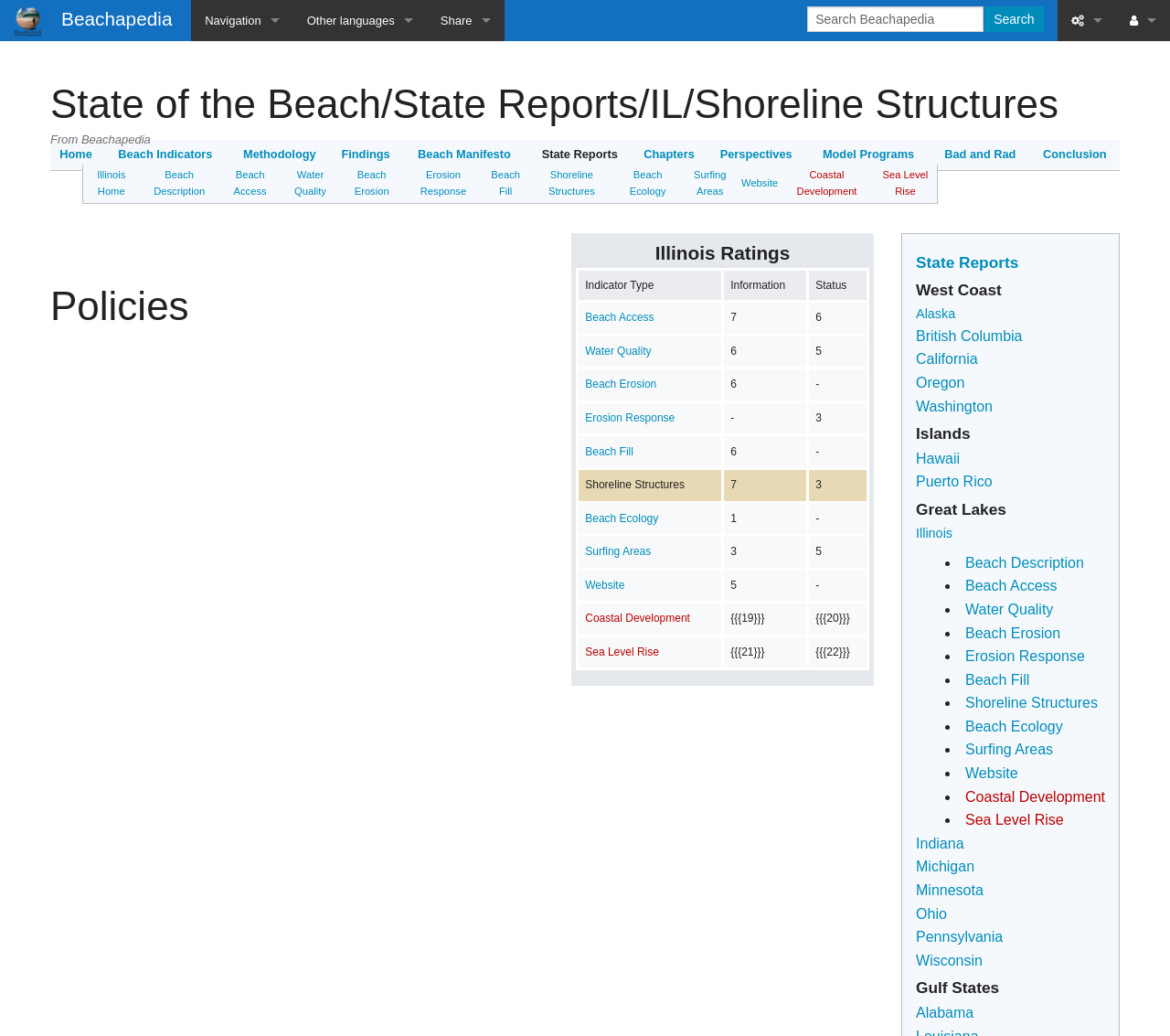Specify the bounding box coordinates of the area to click in order to execute this command: 'Search Beachapedia'. The coordinates should consist of four float numbers ranging from 0 to 1, and should be formatted as [left, top, right, bottom].

[0.69, 0.006, 0.841, 0.031]